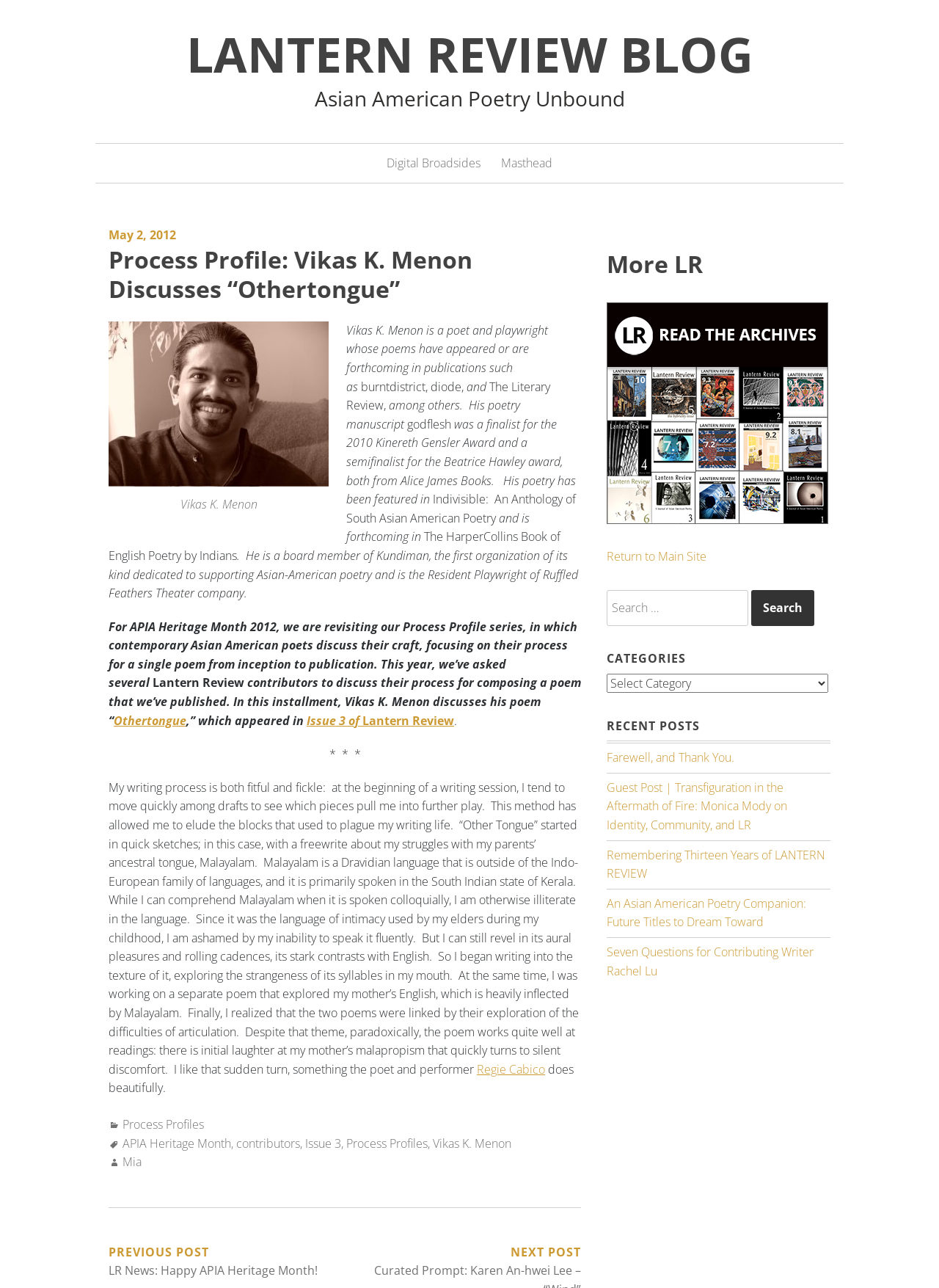How many links are there in the footer section?
Please provide a comprehensive and detailed answer to the question.

The footer section contains 7 links, including 'Process Profiles', 'APIA Heritage Month', 'contributors', 'Issue 3', 'Process Profiles', 'Vikas K. Menon', and 'Mia'. This information can be found by counting the number of links in the footer section.